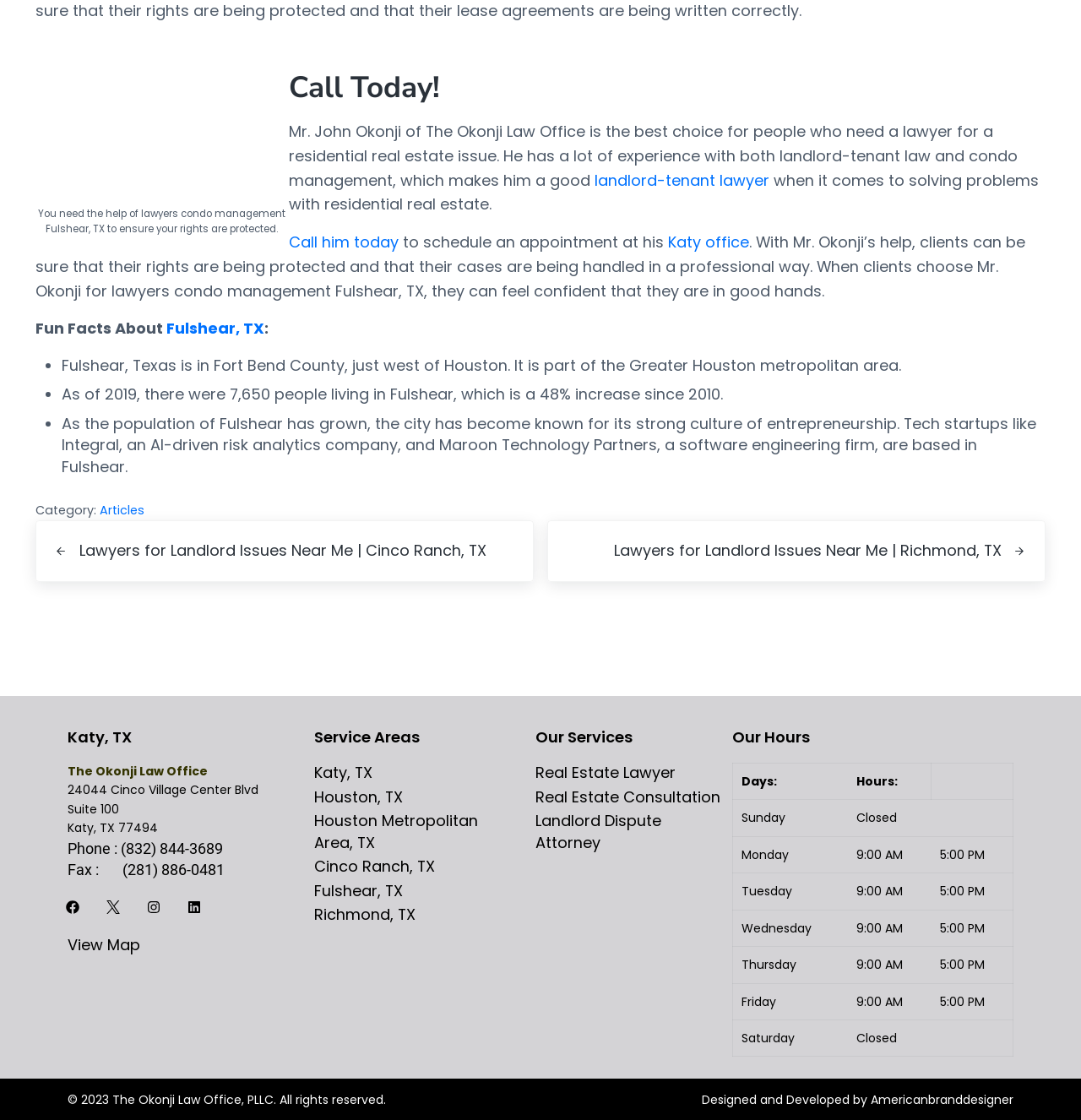Locate the bounding box coordinates of the clickable region necessary to complete the following instruction: "Read about Fulshear, TX". Provide the coordinates in the format of four float numbers between 0 and 1, i.e., [left, top, right, bottom].

[0.154, 0.284, 0.244, 0.303]